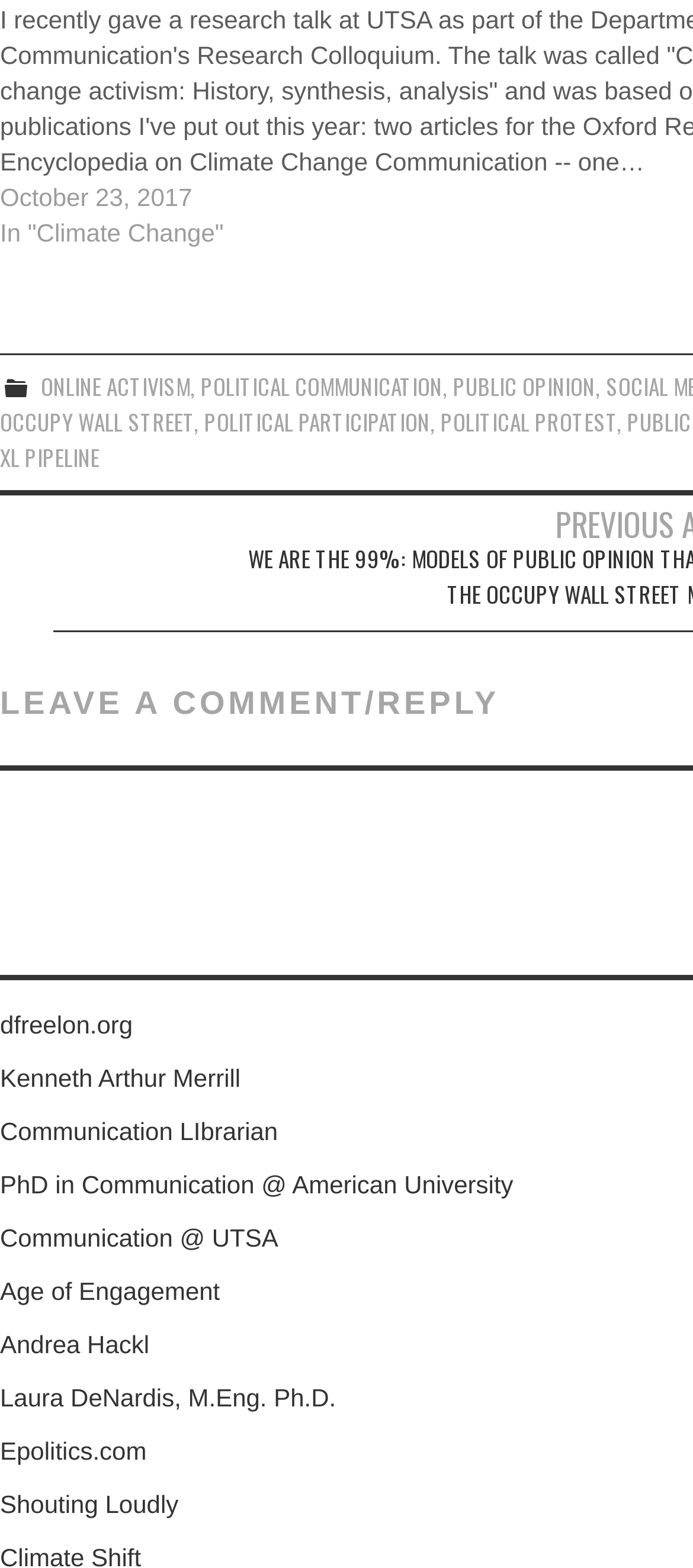Respond to the question below with a single word or phrase:
What is the last link at the bottom?

Shouting Loudly